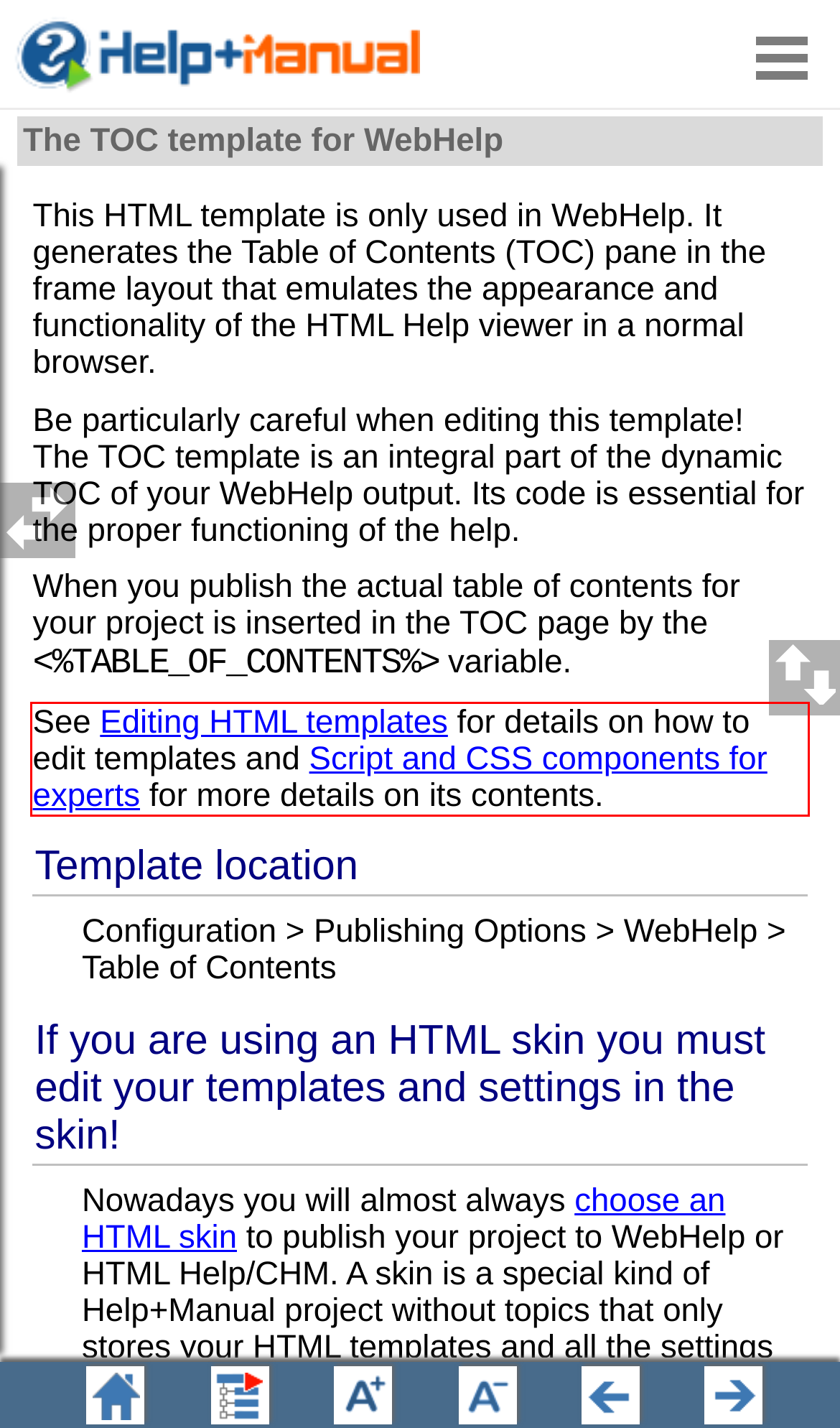Identify the text within the red bounding box on the webpage screenshot and generate the extracted text content.

See Editing HTML templates for details on how to edit templates and Script and CSS components for experts for more details on its contents.